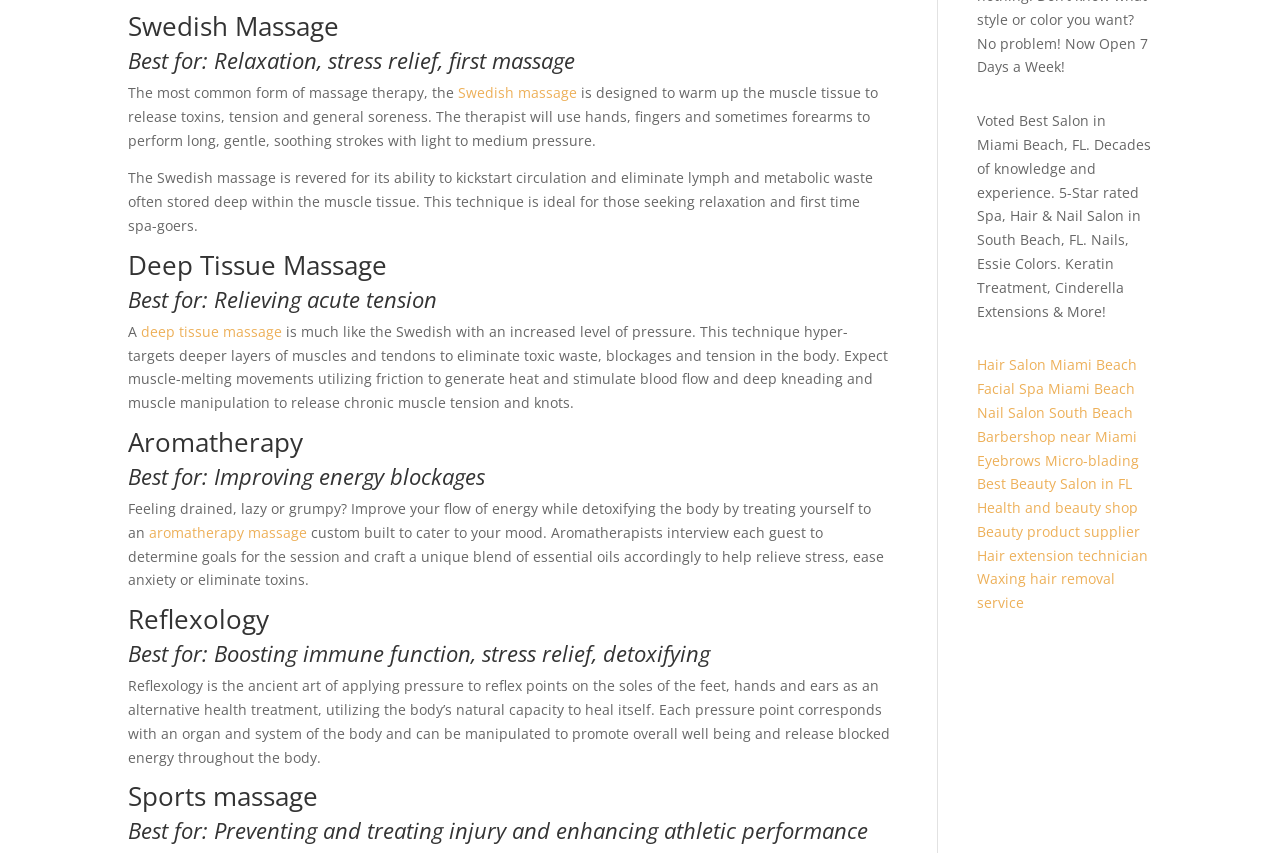What is the rating of this spa?
Respond to the question with a well-detailed and thorough answer.

The webpage mentions that the spa is '5-Star rated Spa, Hair & Nail Salon in South Beach, FL', indicating that it has a 5-star rating.